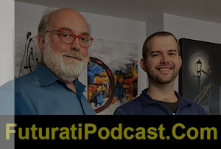Explain the scene depicted in the image, including all details.

The image features two individuals standing together in a well-lit indoor setting, likely an office or studio. On the left, an older gentleman with a beard and distinctive red glasses, dressed in a blue shirt, exudes a sense of wisdom and experience. Next to him is a younger man wearing a dark blue sweater, presenting a friendlier and more modern look. Both appear to be engaged and approachable, suggesting a collaborative atmosphere. In the background, abstract artwork adds visual interest to the environment, implying a creative and thoughtful space.

The caption emphasizes the connection between the speakers, likely contributors to the Futurati Podcast, where they delve into future-oriented topics. The URL "FuturatiPodcast.Com" is subtly integrated into the image, signifying their collective mission to explore insights and innovations that can shape the future.